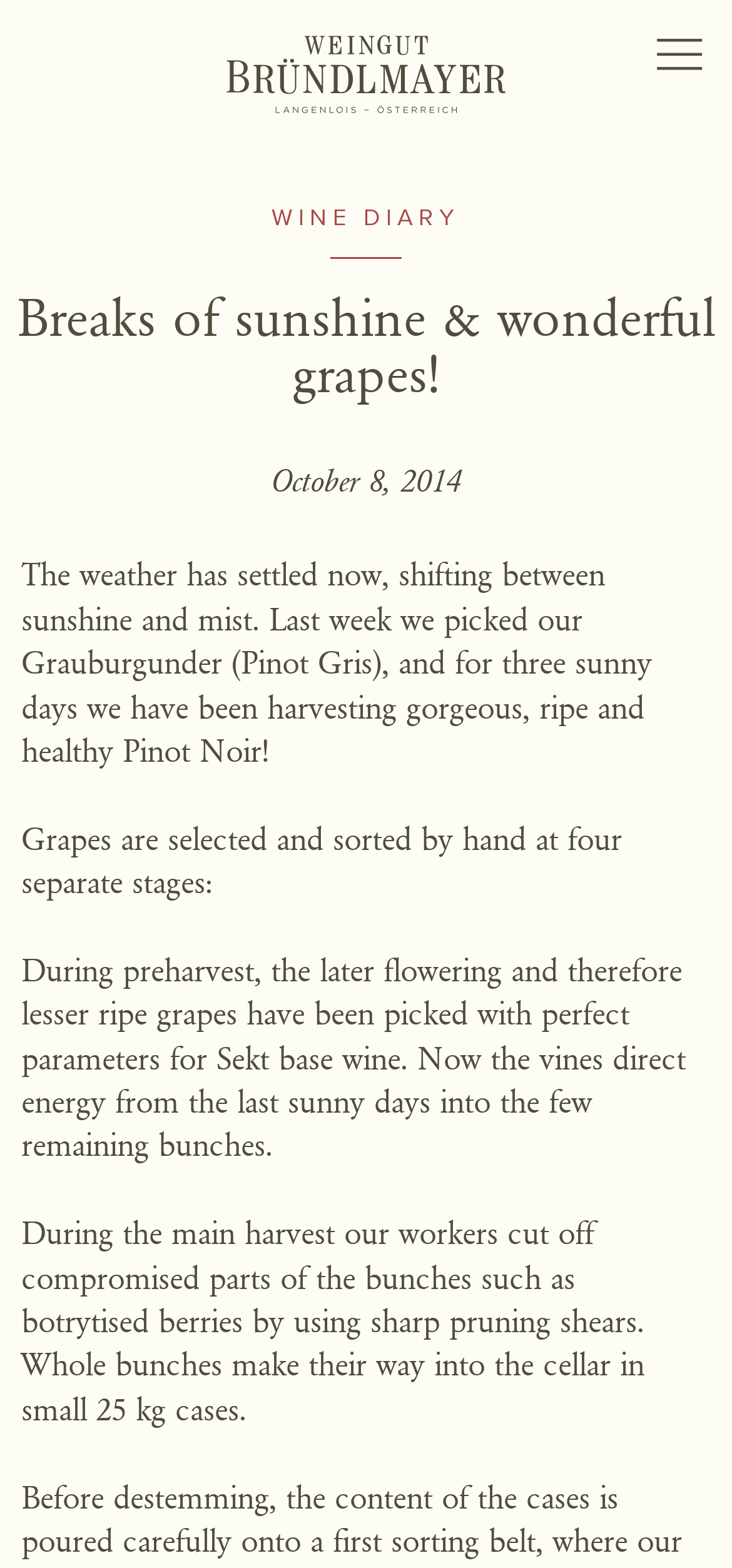What is the name of the winery?
We need a detailed and exhaustive answer to the question. Please elaborate.

The name of the winery can be found in the top-left corner of the webpage, where it is written as 'Breaks of sunshine & wonderful grapes! — Weingut Bründlmayer'.